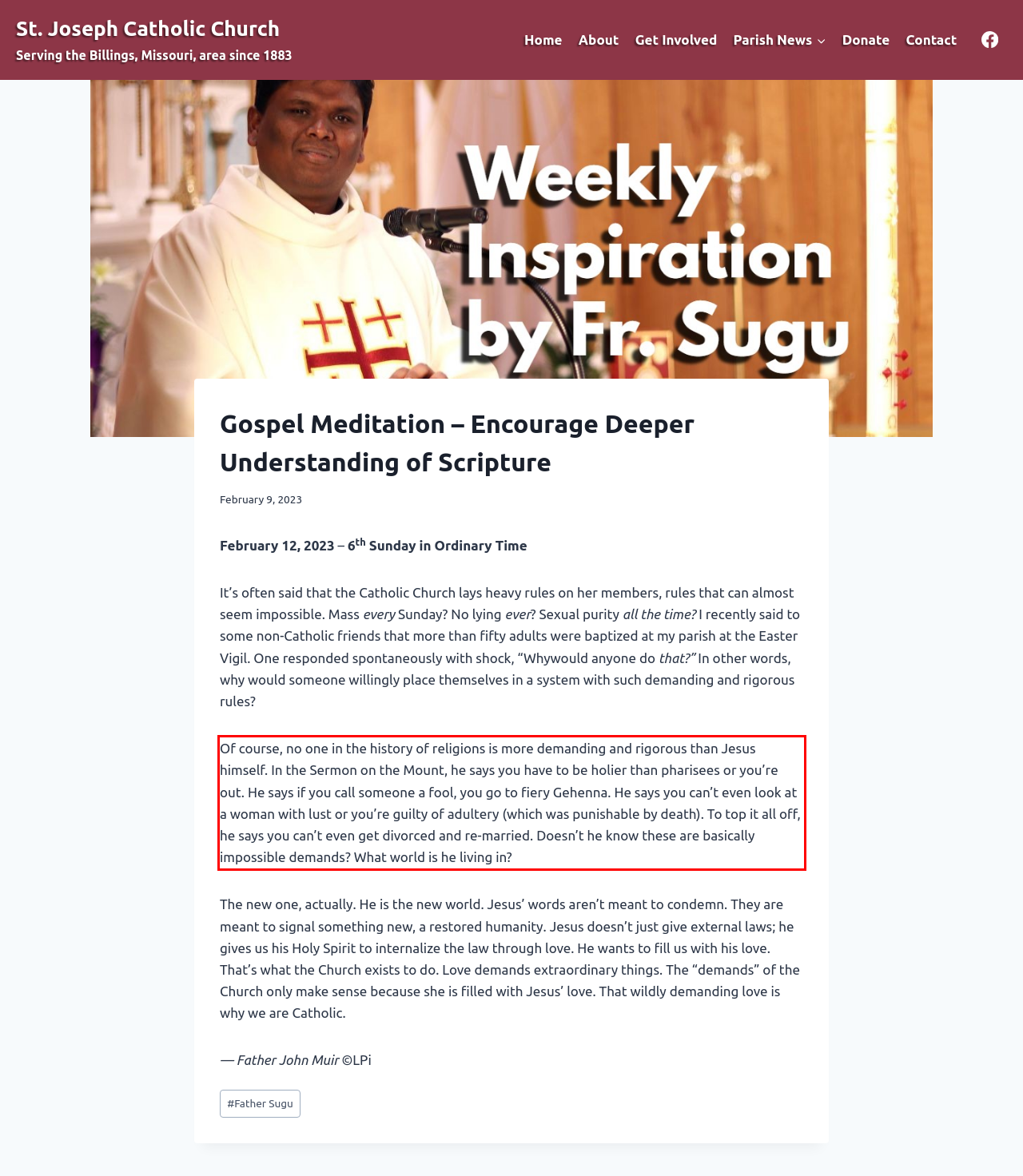Identify the text within the red bounding box on the webpage screenshot and generate the extracted text content.

Of course, no one in the history of religions is more demanding and rigorous than Jesus himself. In the Sermon on the Mount, he says you have to be holier than pharisees or you’re out. He says if you call someone a fool, you go to fiery Gehenna. He says you can’t even look at a woman with lust or you’re guilty of adultery (which was punishable by death). To top it all off, he says you can’t even get divorced and re-married. Doesn’t he know these are basically impossible demands? What world is he living in?